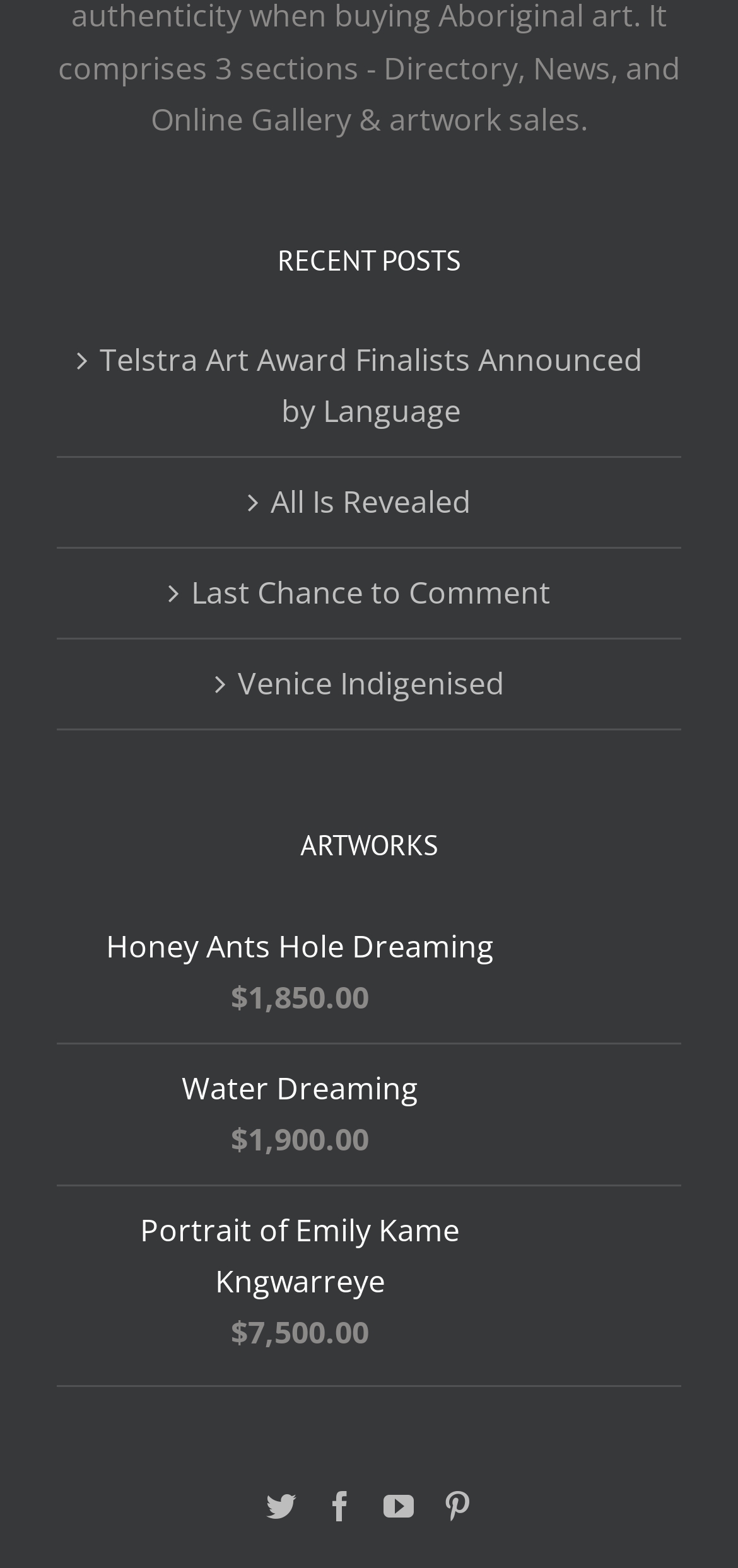Locate the bounding box coordinates of the clickable element to fulfill the following instruction: "View Telstra Art Award Finalists Announced". Provide the coordinates as four float numbers between 0 and 1 in the format [left, top, right, bottom].

[0.108, 0.214, 0.897, 0.279]